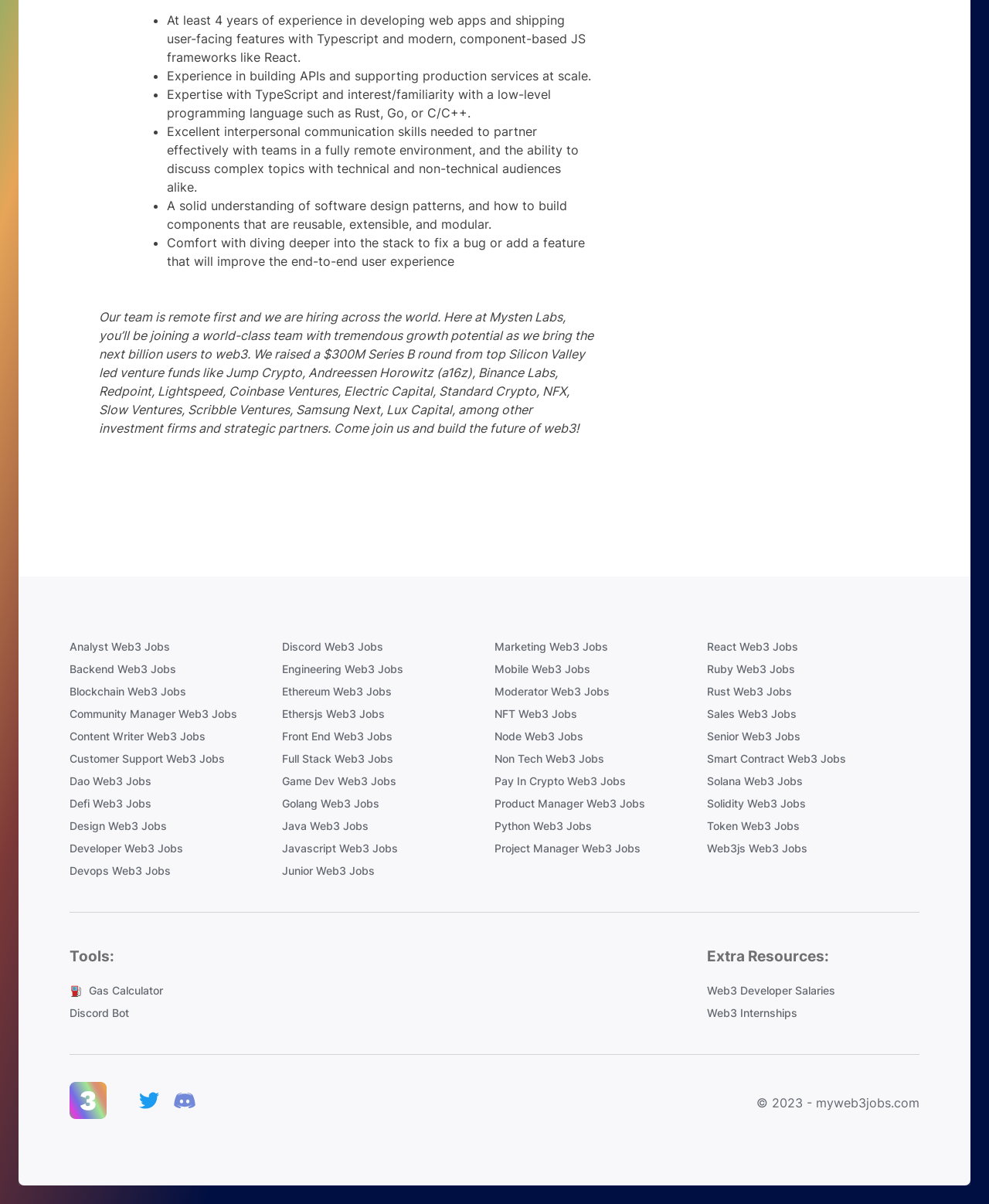Identify the bounding box coordinates of the element to click to follow this instruction: 'Click on Backend Web3 Jobs'. Ensure the coordinates are four float values between 0 and 1, provided as [left, top, right, bottom].

[0.07, 0.549, 0.285, 0.562]